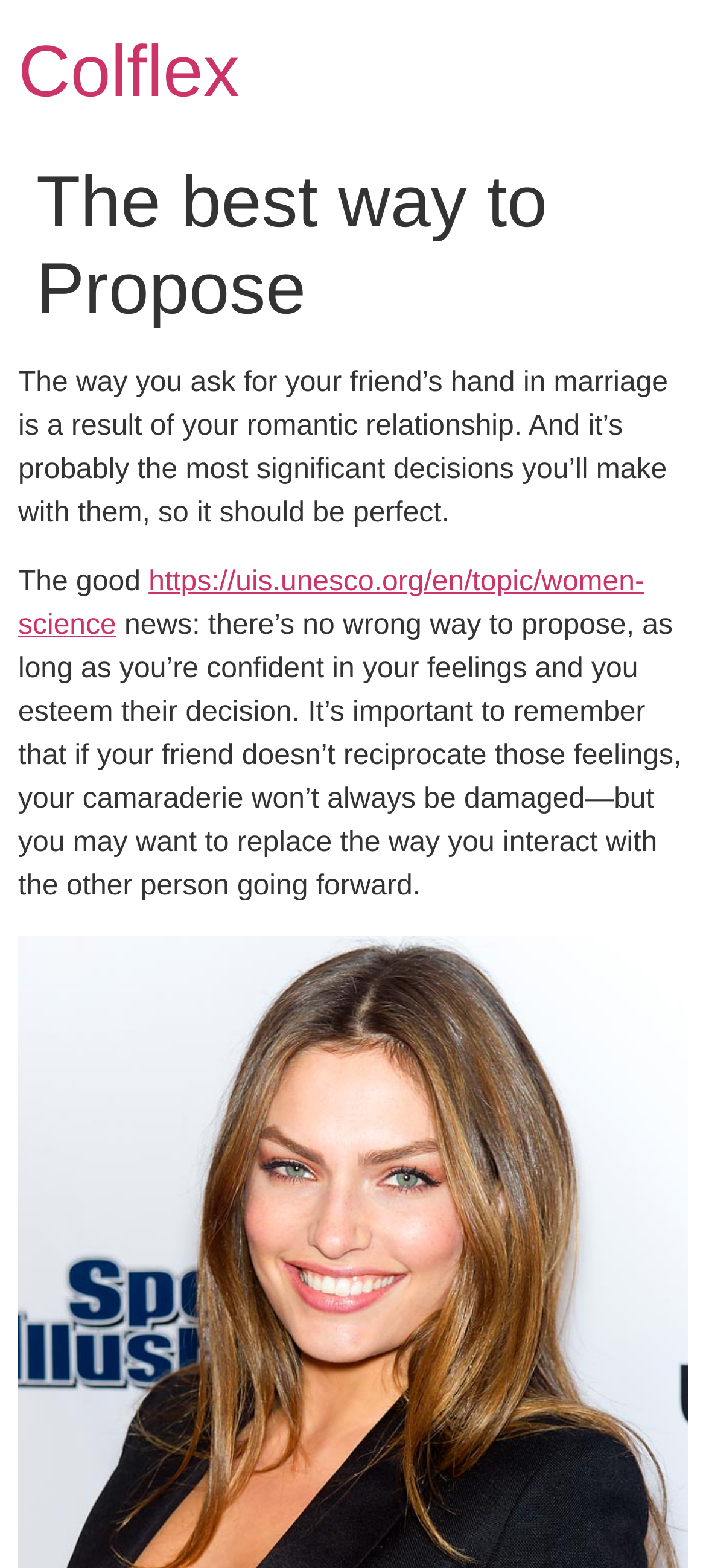What is the tone of the webpage?
Please respond to the question with as much detail as possible.

The tone of the webpage is informative and helpful, as it provides guidance and advice on proposing. The language used is neutral and respectful, and there is no emotional or sensational tone. The webpage appears to be providing useful information to readers.